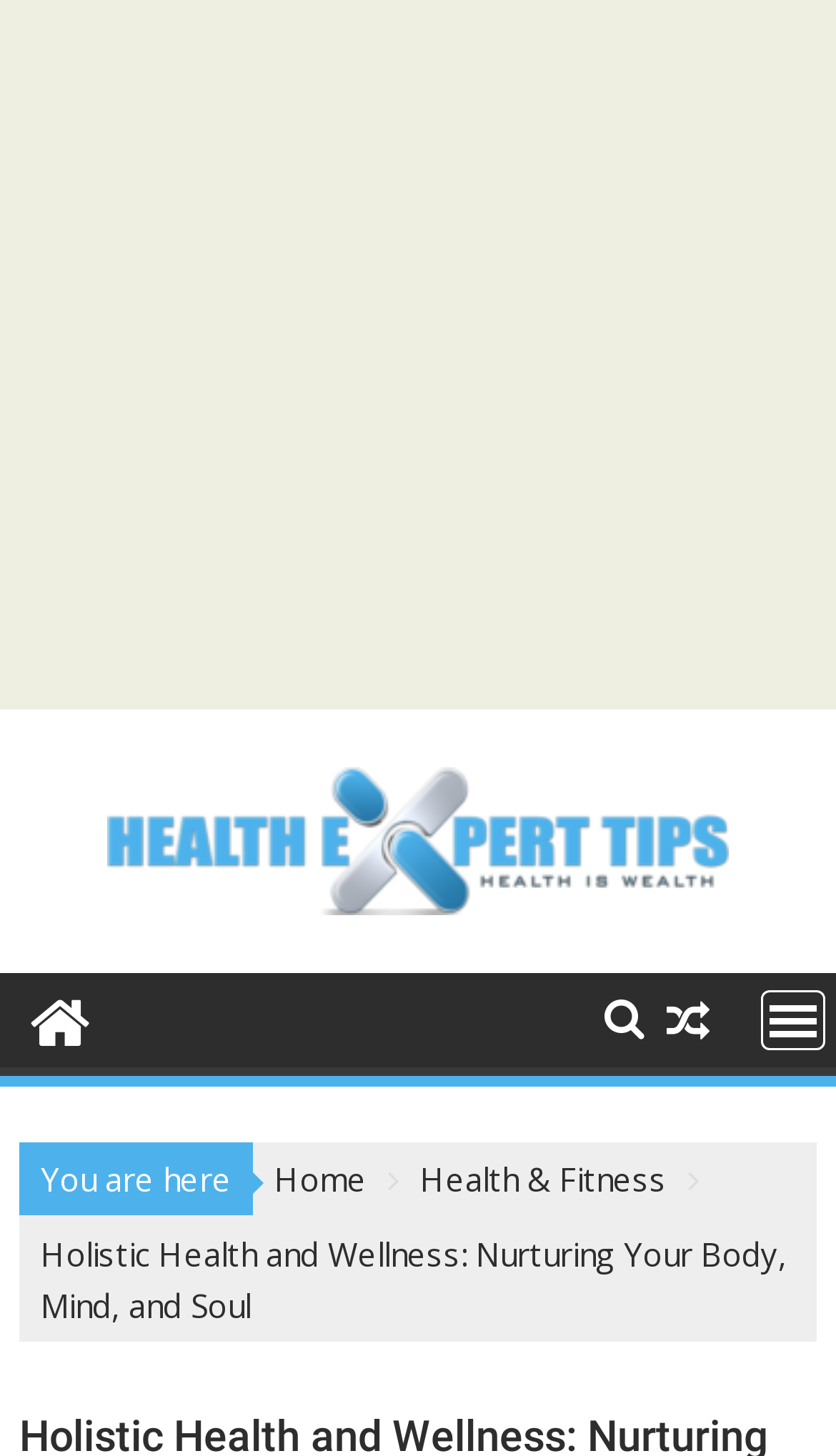Extract the top-level heading from the webpage and provide its text.

Holistic Health and Wellness: Nurturing Your Body, Mind, and Soul